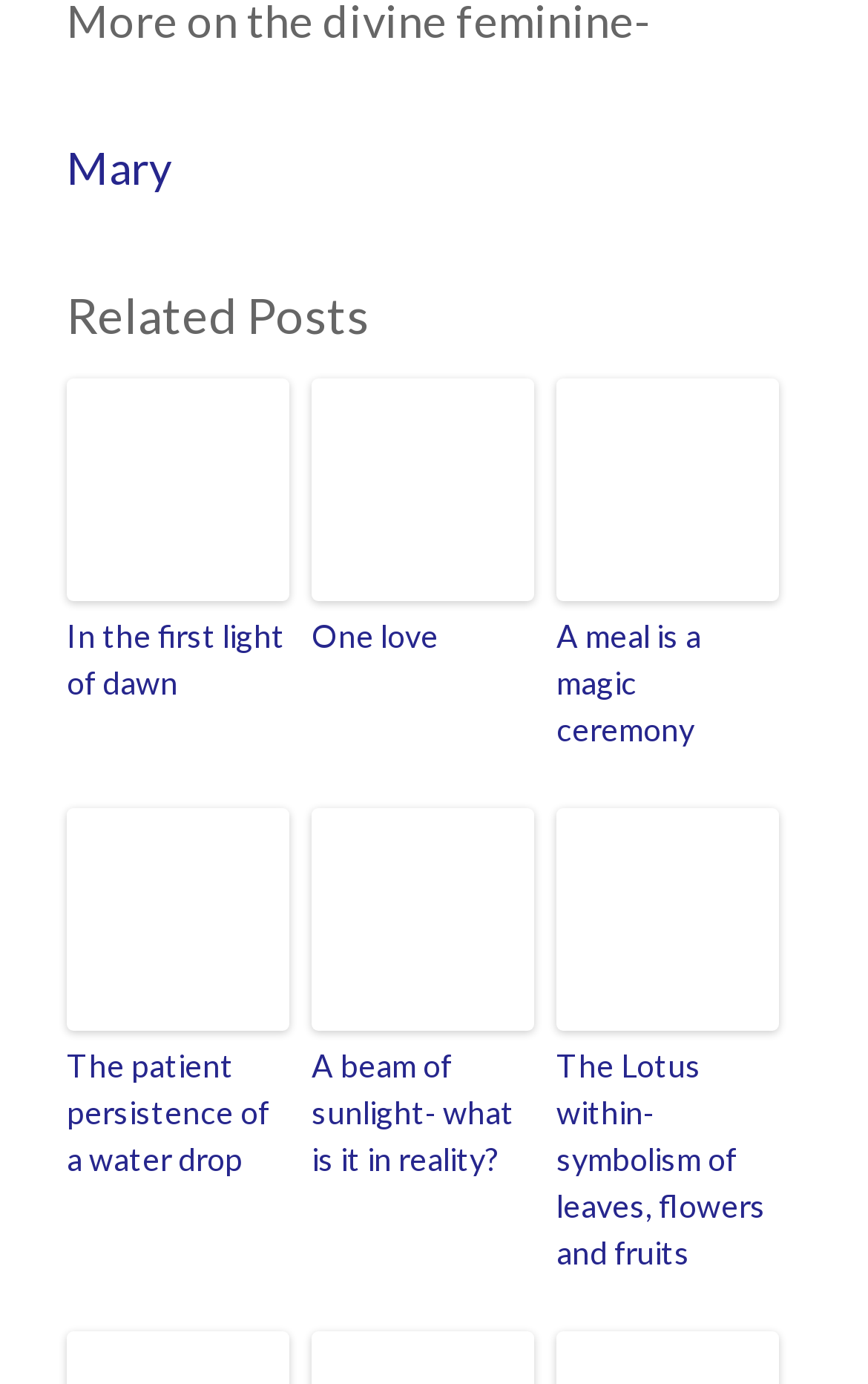Determine the bounding box coordinates of the clickable area required to perform the following instruction: "check the link 'The Lotus within- symbolism of leaves, flowers and fruits'". The coordinates should be represented as four float numbers between 0 and 1: [left, top, right, bottom].

[0.641, 0.584, 0.897, 0.745]